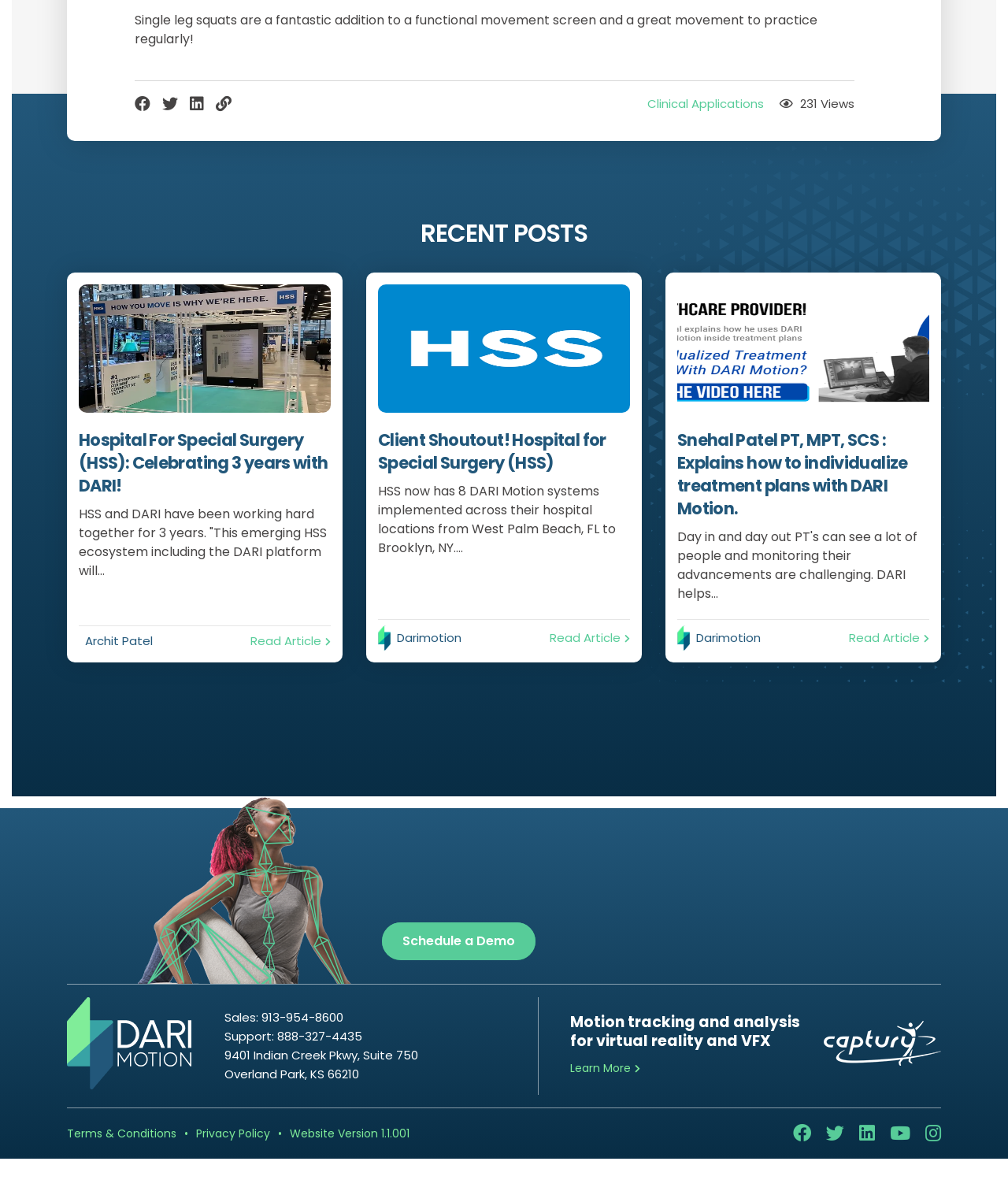Point out the bounding box coordinates of the section to click in order to follow this instruction: "Click the 'Learn More' button about motion tracking and analysis".

[0.566, 0.882, 0.635, 0.895]